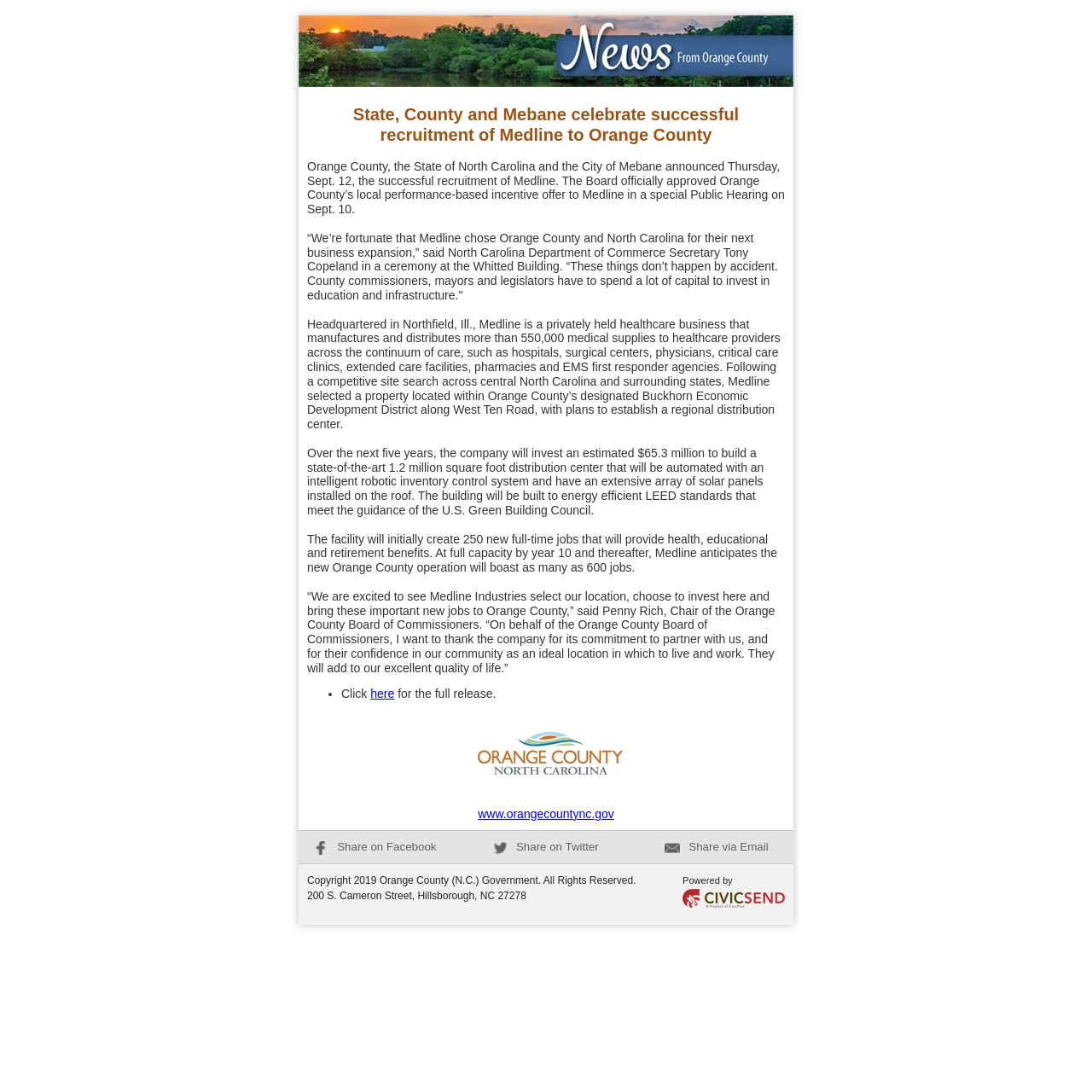Specify the bounding box coordinates of the region I need to click to perform the following instruction: "Share on Facebook". The coordinates must be four float numbers in the range of 0 to 1, i.e., [left, top, right, bottom].

[0.288, 0.769, 0.4, 0.781]